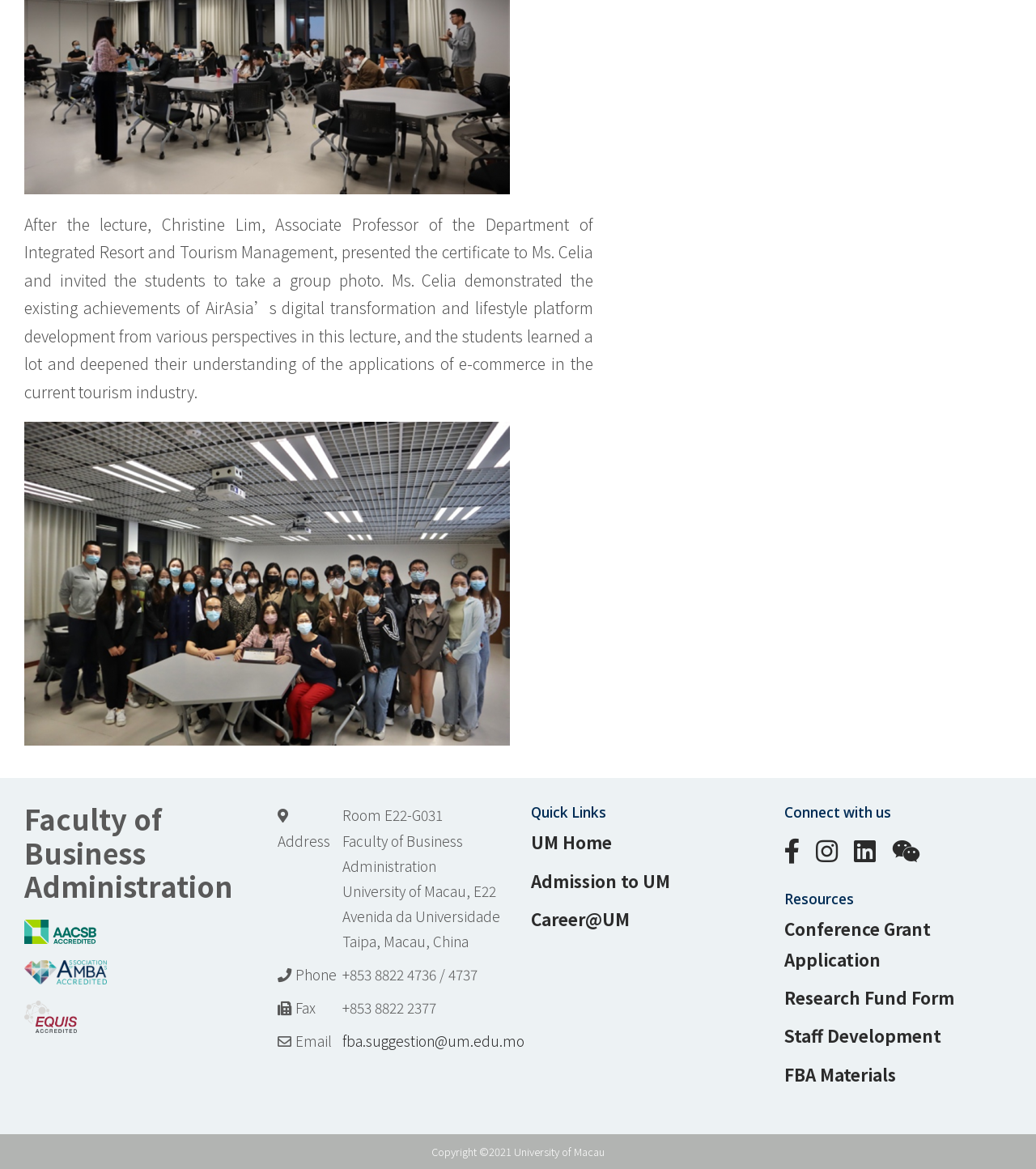Determine the bounding box coordinates of the clickable element to achieve the following action: 'Send an email to 'fba.suggestion@um.edu.mo''. Provide the coordinates as four float values between 0 and 1, formatted as [left, top, right, bottom].

[0.33, 0.88, 0.506, 0.901]